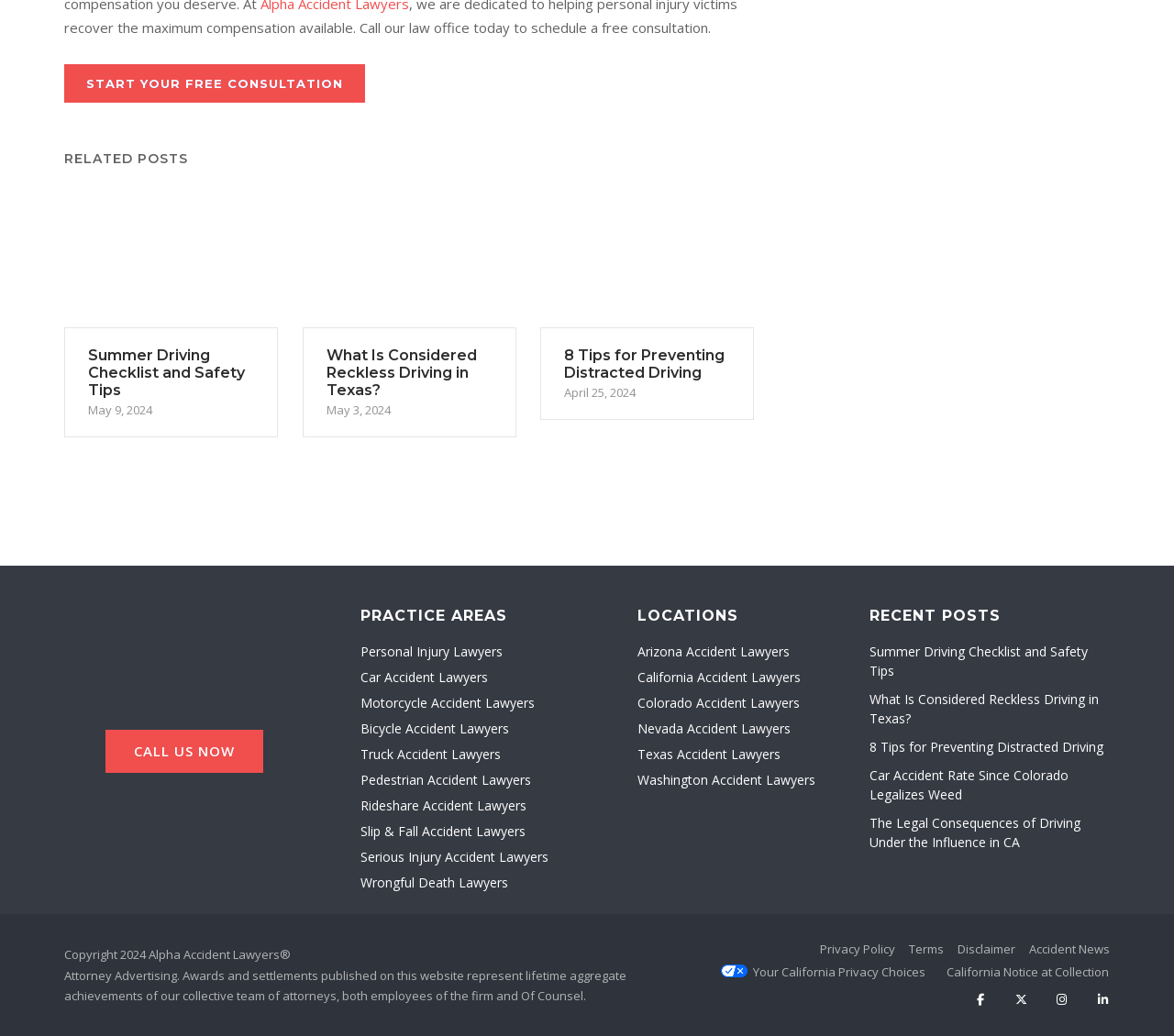What is the topic of the recent post 'Summer Driving Checklist and Safety Tips'?
Please utilize the information in the image to give a detailed response to the question.

I found the answer by looking at the 'RELATED POSTS' section, which lists recent posts, including 'Summer Driving Checklist and Safety Tips', and inferring the topic from the title.